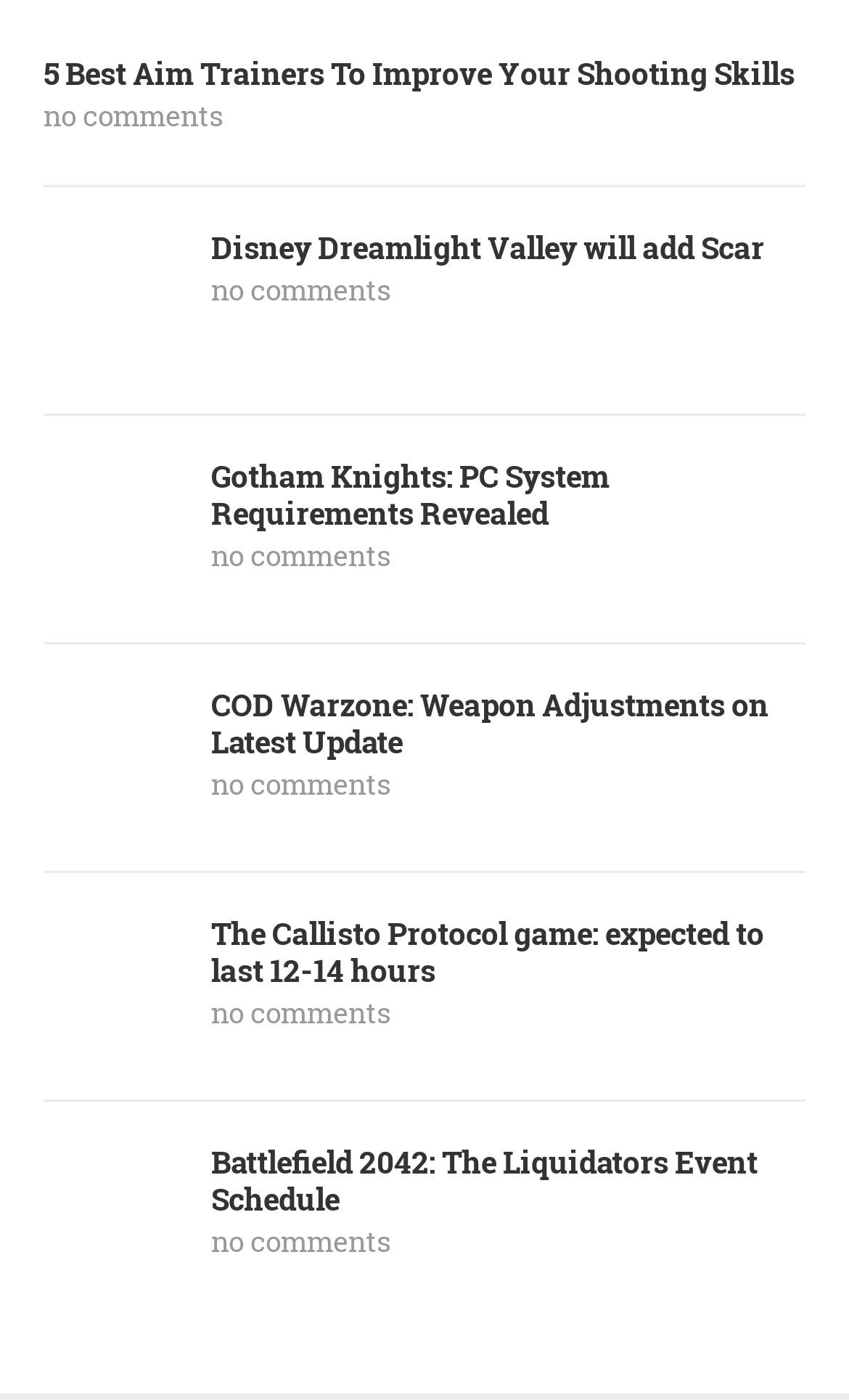Use a single word or phrase to answer the question:
What is the main subject of the image in the third article?

Gotham Knights